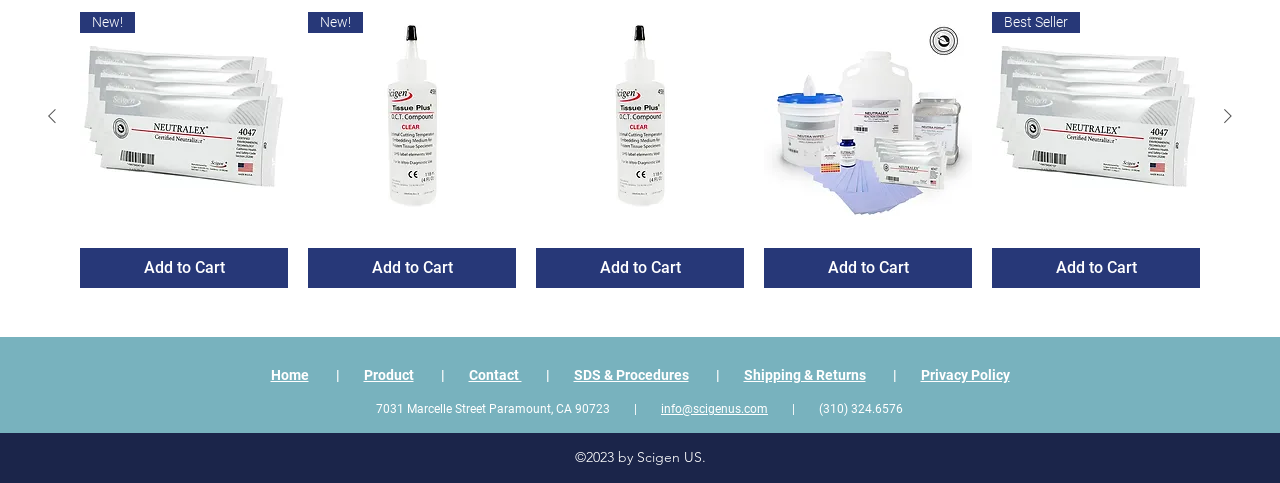Please mark the bounding box coordinates of the area that should be clicked to carry out the instruction: "Add 'NEUTRALEX Formalin Neutralizer | Single' to cart".

[0.062, 0.513, 0.225, 0.595]